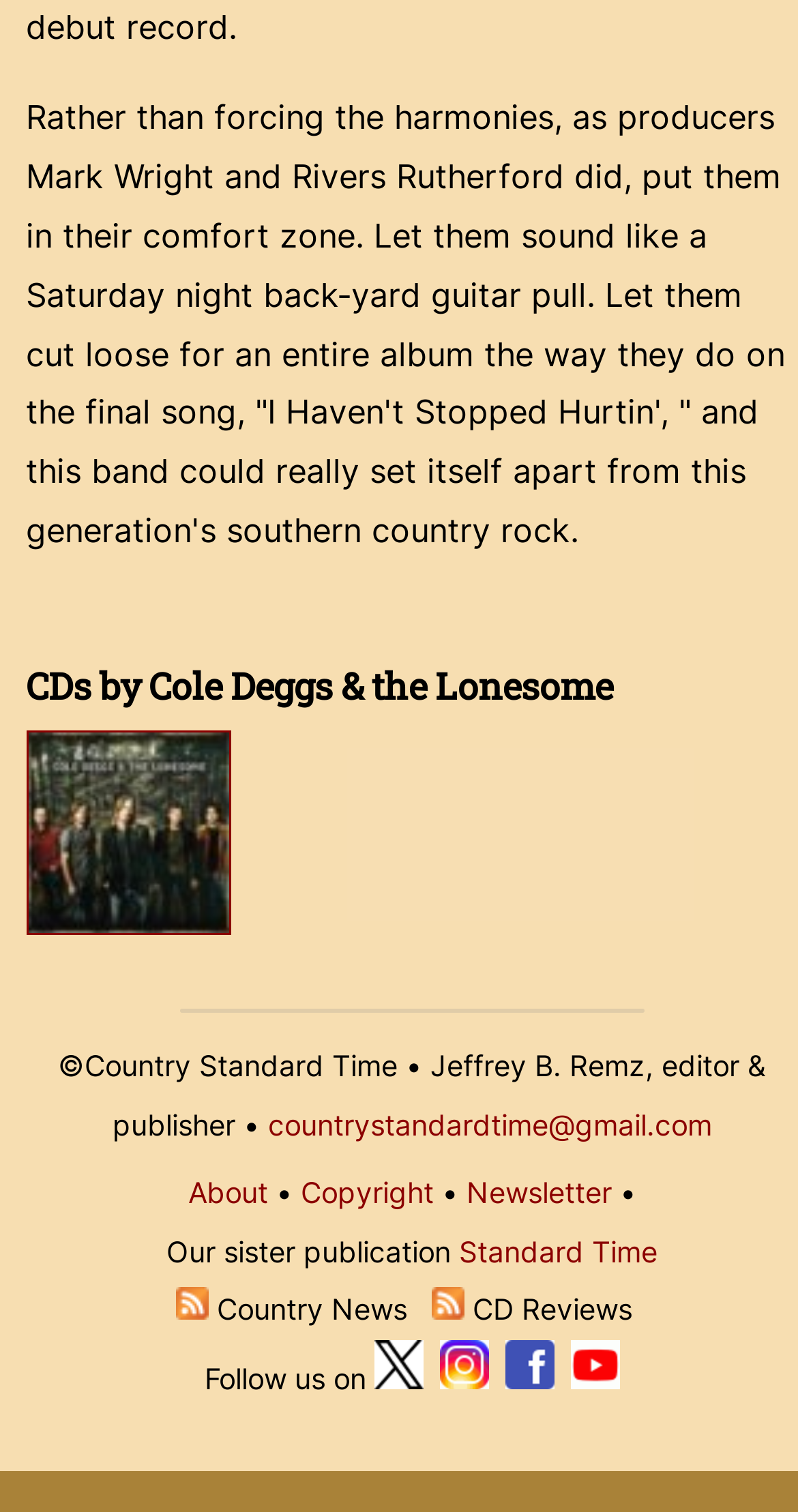Specify the bounding box coordinates of the area to click in order to execute this command: 'View the About page'. The coordinates should consist of four float numbers ranging from 0 to 1, and should be formatted as [left, top, right, bottom].

[0.236, 0.777, 0.336, 0.8]